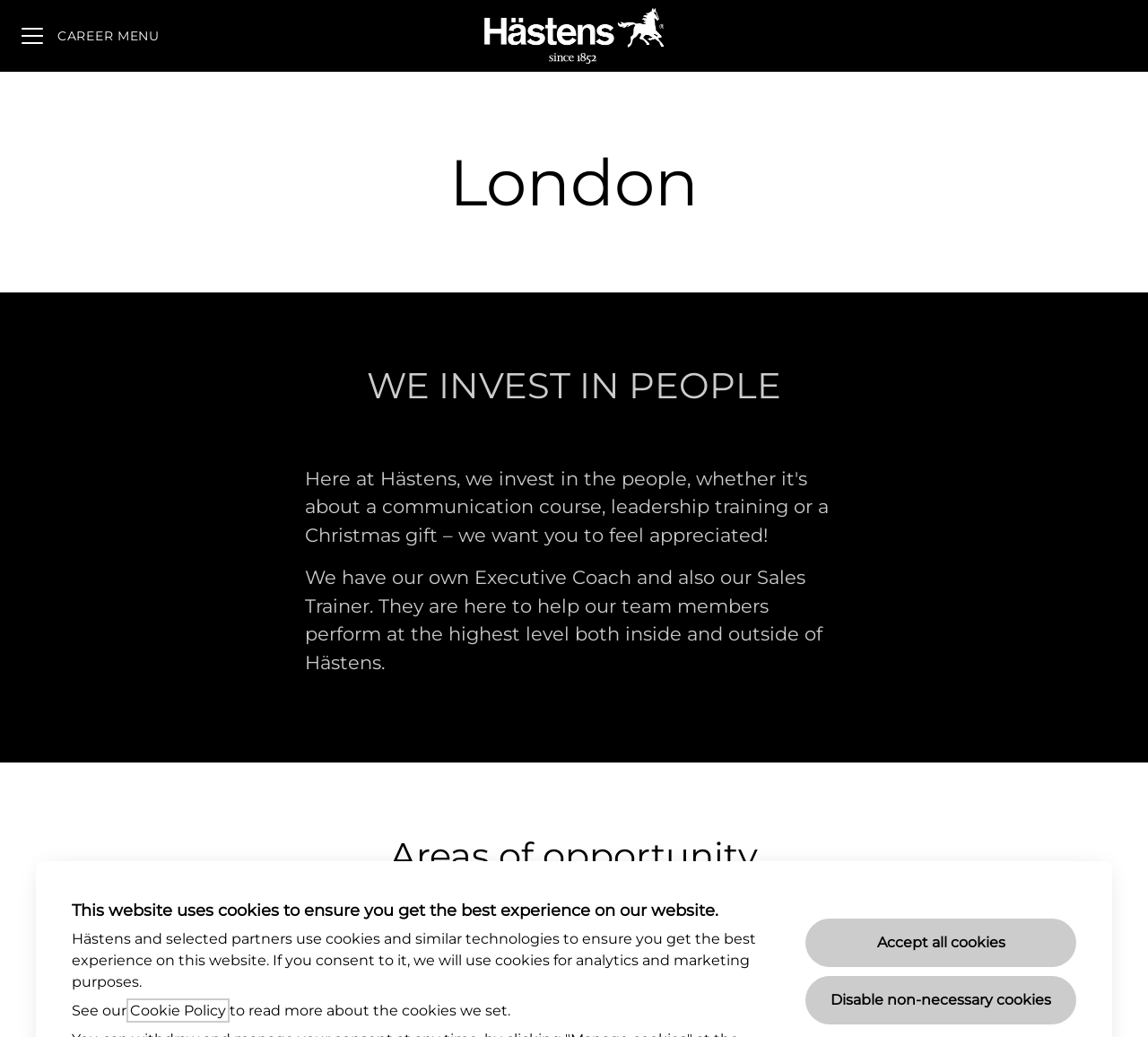Provide the bounding box coordinates of the HTML element described as: "Cookie Policy". The bounding box coordinates should be four float numbers between 0 and 1, i.e., [left, top, right, bottom].

[0.113, 0.966, 0.197, 0.983]